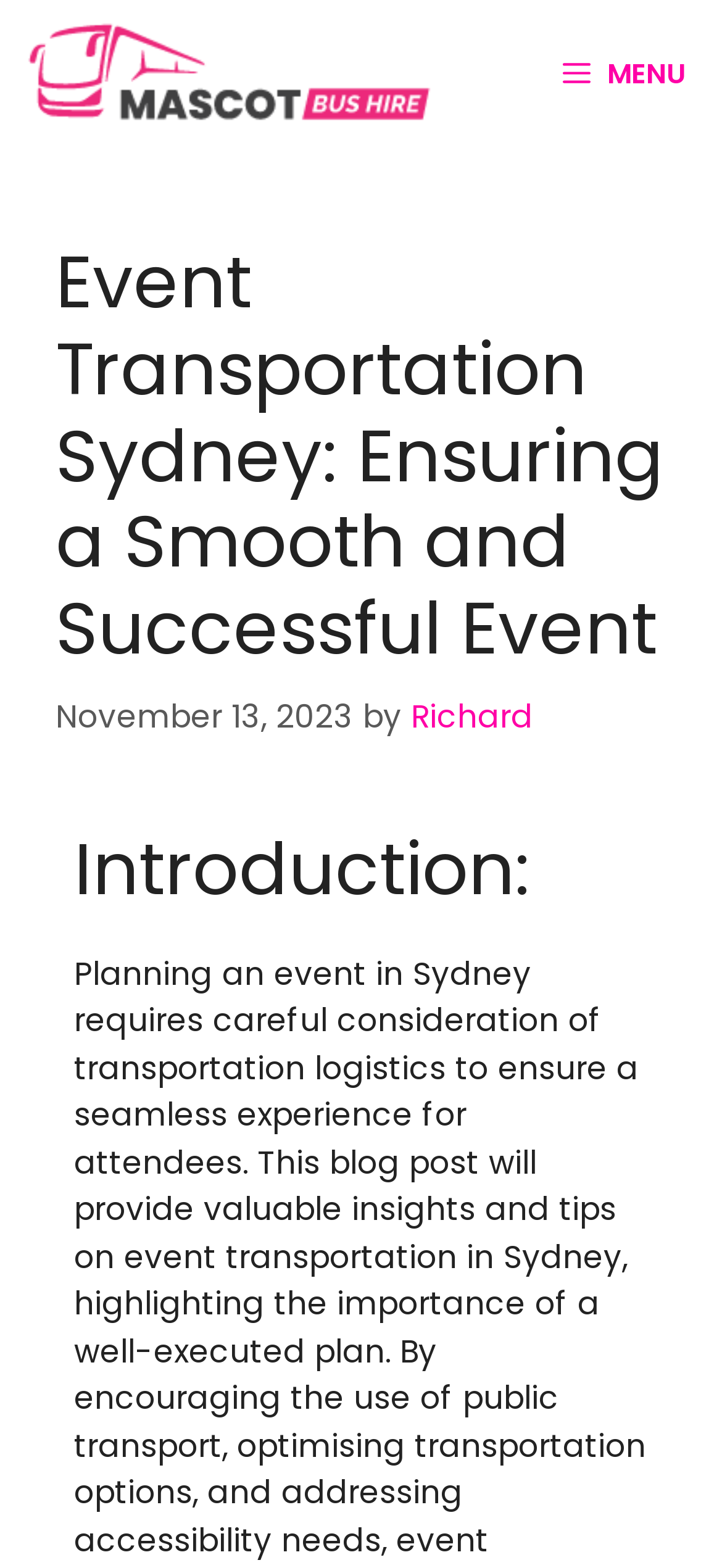Identify the bounding box coordinates for the UI element mentioned here: "title="Mascot Bus Hire NSW"". Provide the coordinates as four float values between 0 and 1, i.e., [left, top, right, bottom].

[0.026, 0.0, 0.6, 0.094]